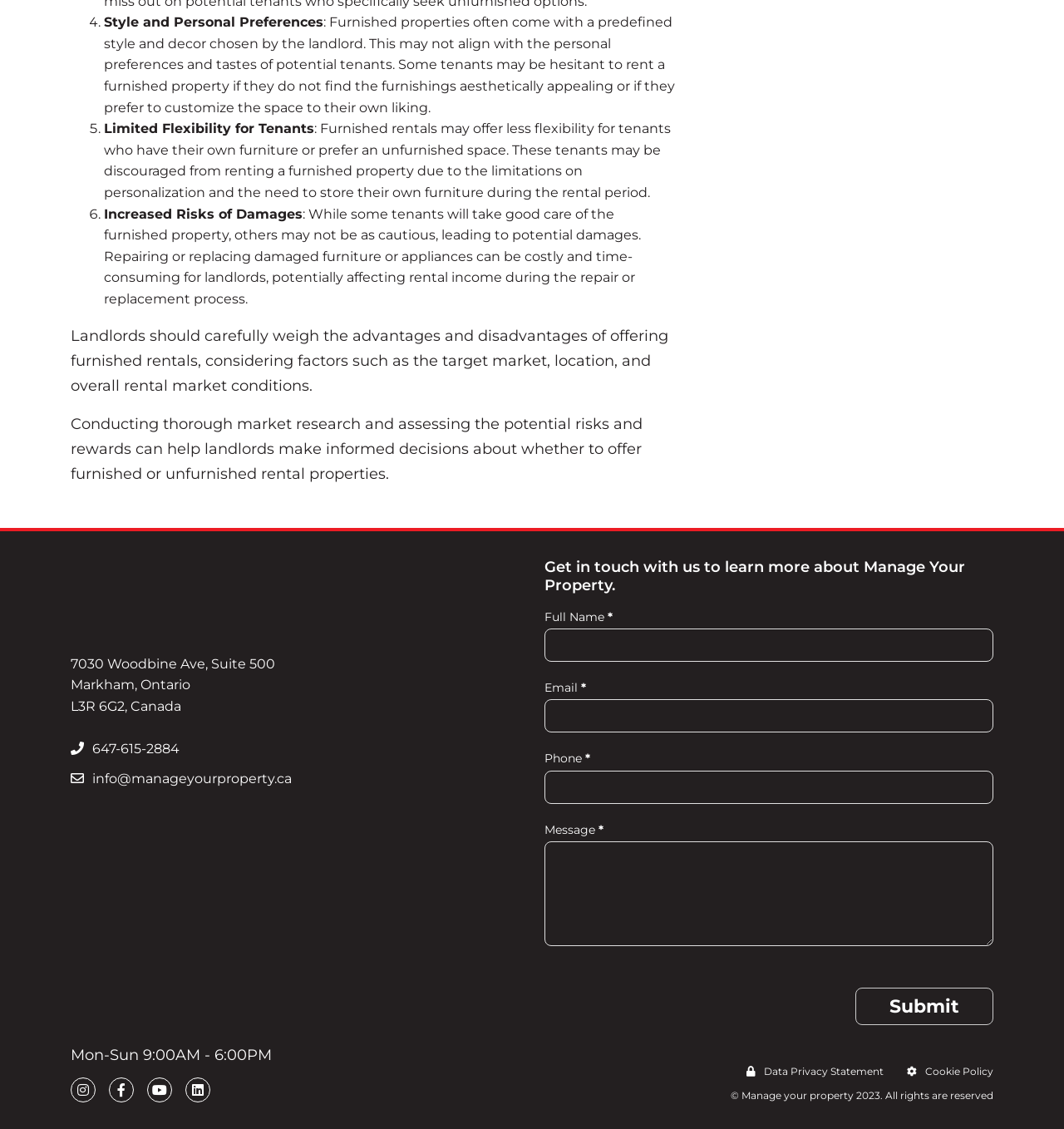Determine the bounding box coordinates for the UI element matching this description: "Cookie Policy".

[0.852, 0.944, 0.934, 0.955]